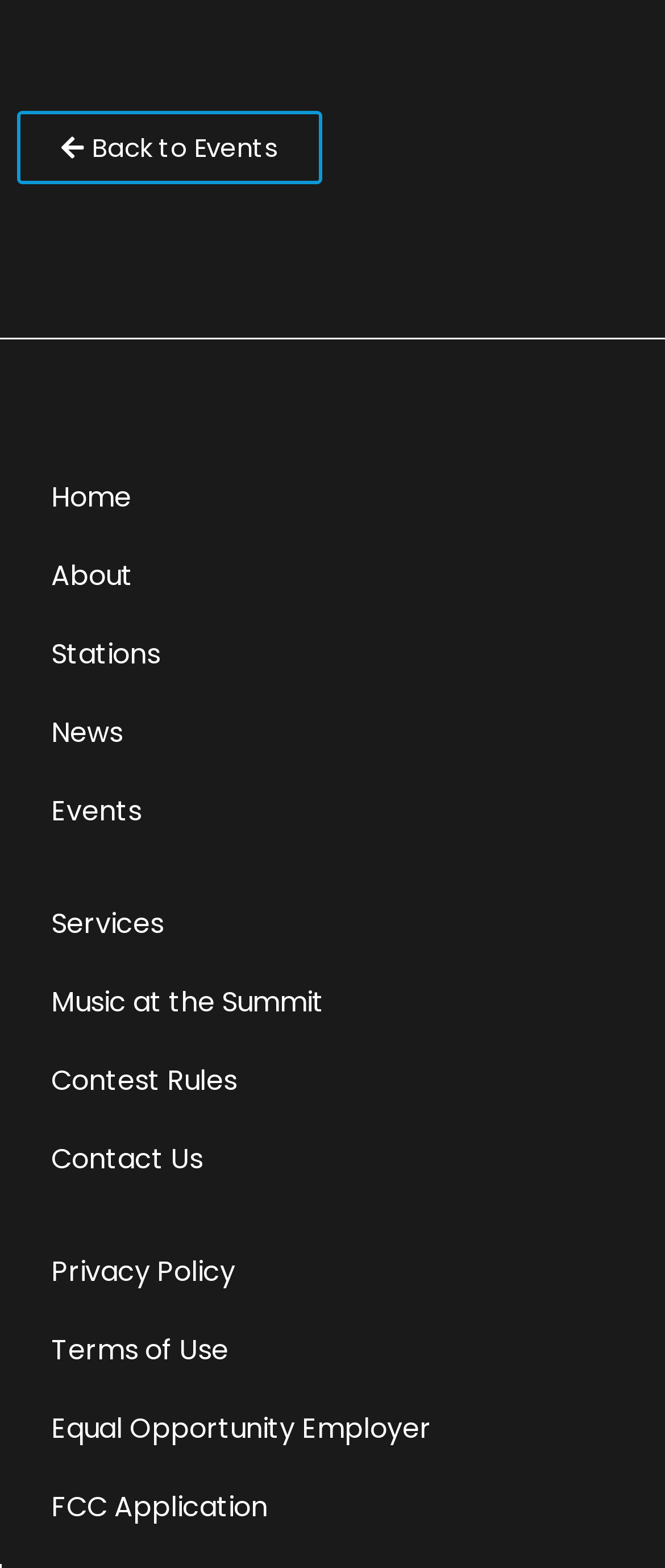What is the last link in the navigation menu?
Analyze the image and deliver a detailed answer to the question.

I looked at the navigation menu and found that the last link is 'FCC Application', which is located at the bottom of the menu.